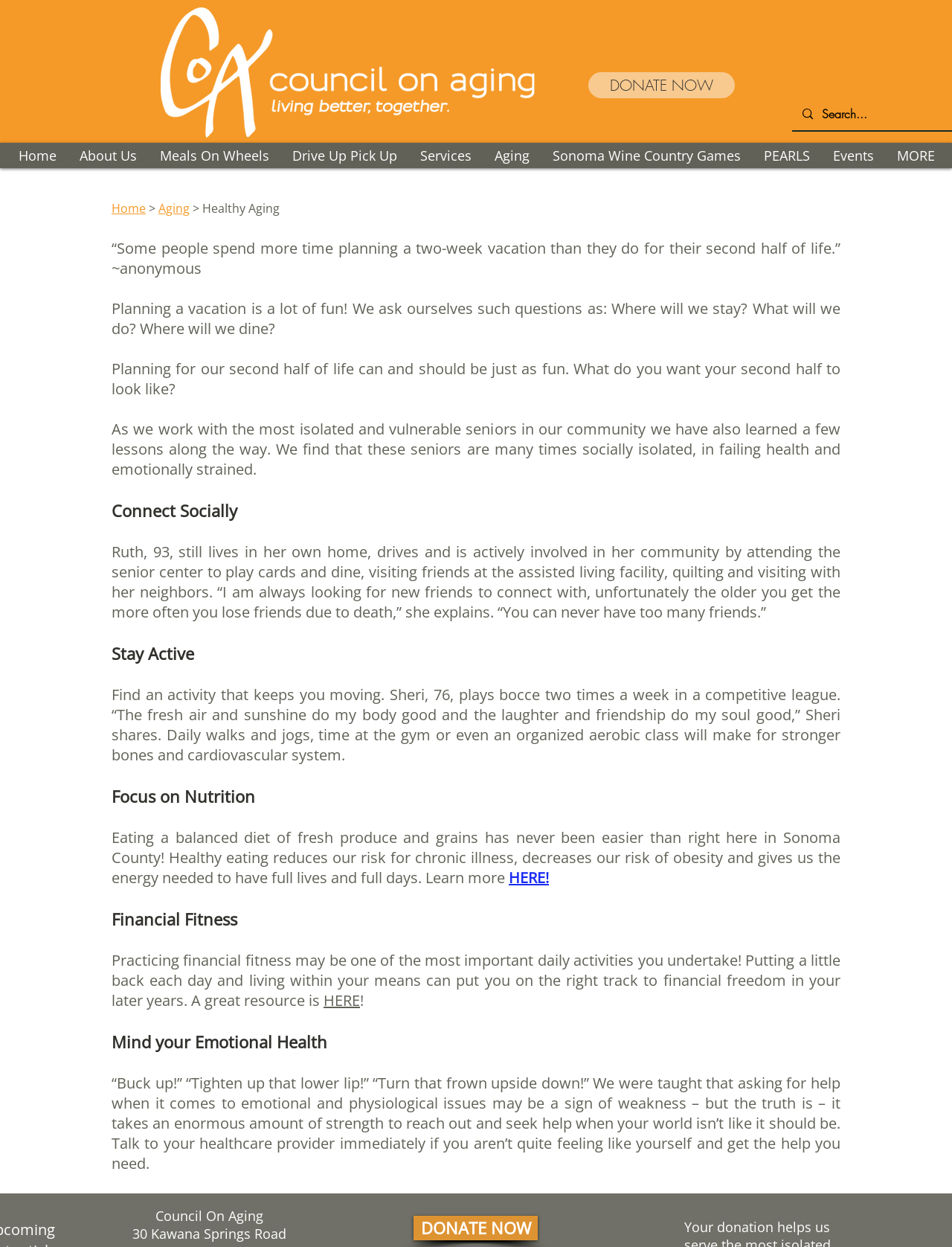What is the recommended action for someone who is not feeling emotionally well?
Look at the image and provide a detailed response to the question.

The webpage advises that if someone is not feeling emotionally well, they should talk to their healthcare provider immediately. This is mentioned in the section on Mind your Emotional Health.